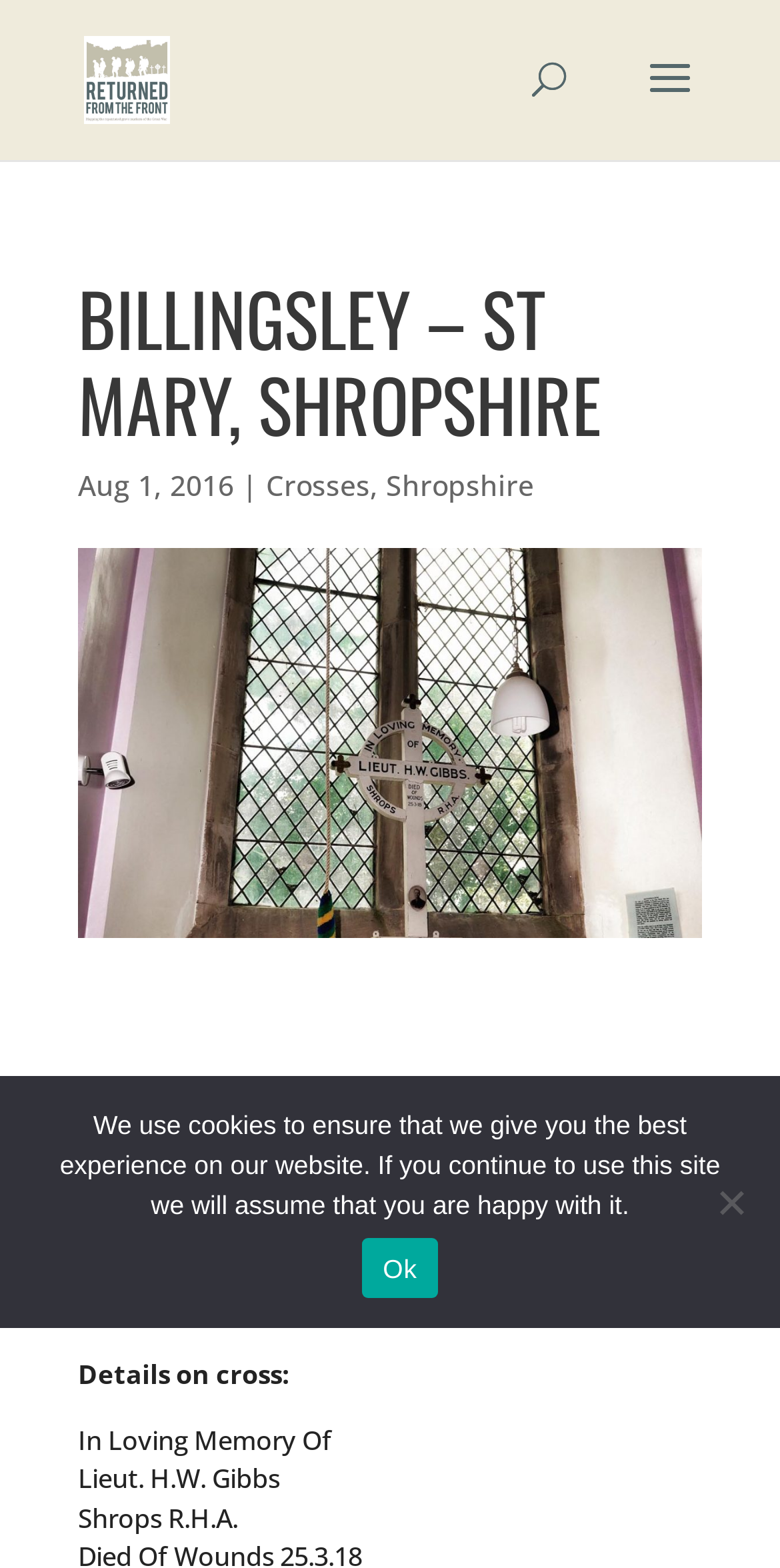Using the element description alt="Returned from the Front", predict the bounding box coordinates for the UI element. Provide the coordinates in (top-left x, top-left y, bottom-right x, bottom-right y) format with values ranging from 0 to 1.

[0.108, 0.035, 0.218, 0.061]